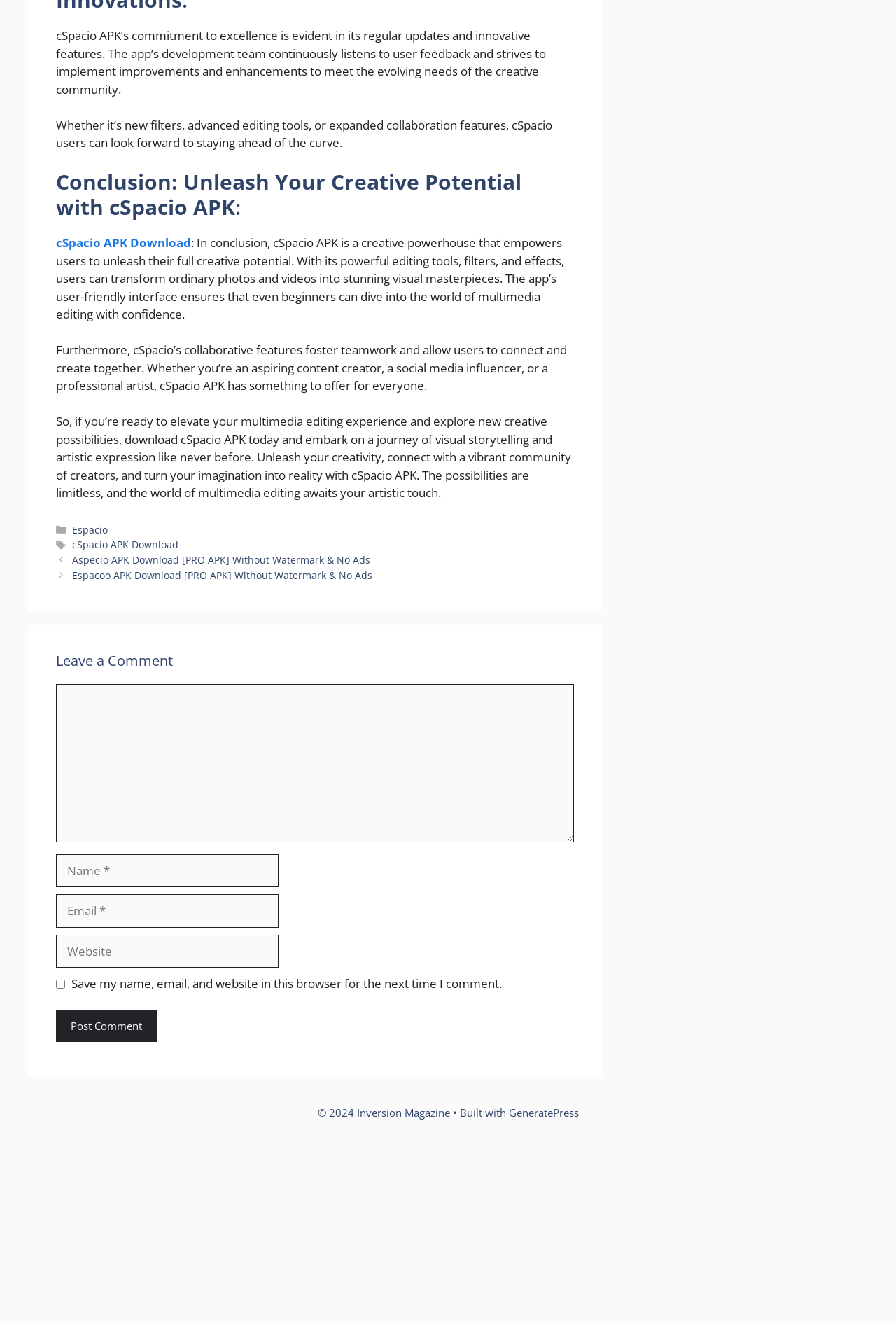Identify the bounding box of the UI element that matches this description: "GeneratePress".

[0.568, 0.835, 0.646, 0.846]